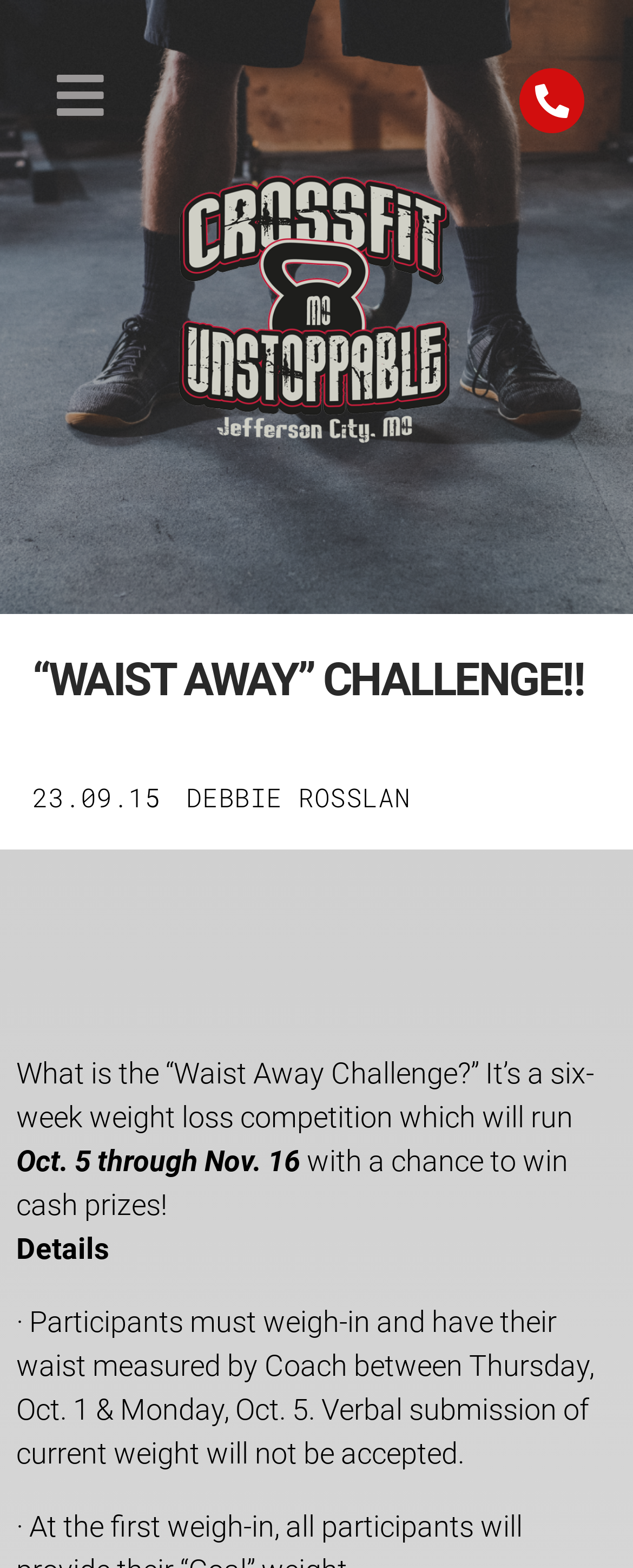What is the purpose of the Waist Away Challenge?
Use the information from the image to give a detailed answer to the question.

The purpose of the Waist Away Challenge can be inferred from the description of the challenge. It is described as a 'six-week weight loss competition', which implies that the primary goal of the challenge is to help participants lose weight.